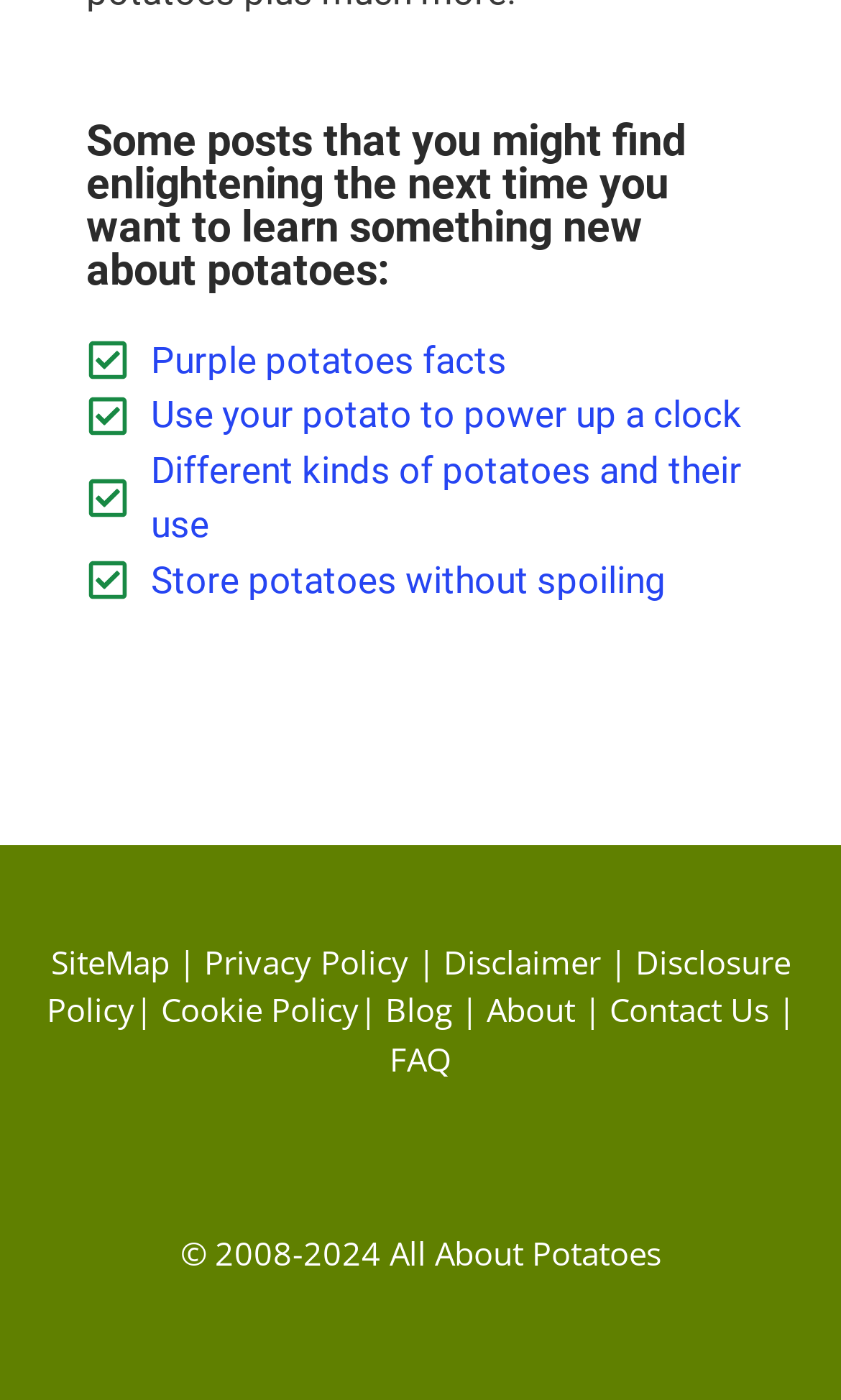Based on the image, provide a detailed response to the question:
What is the purpose of the link 'Store potatoes without spoiling'?

The link 'Store potatoes without spoiling' is likely intended to provide information or tips on how to store potatoes without them spoiling, which is a common concern for people who want to keep potatoes fresh for a longer period.